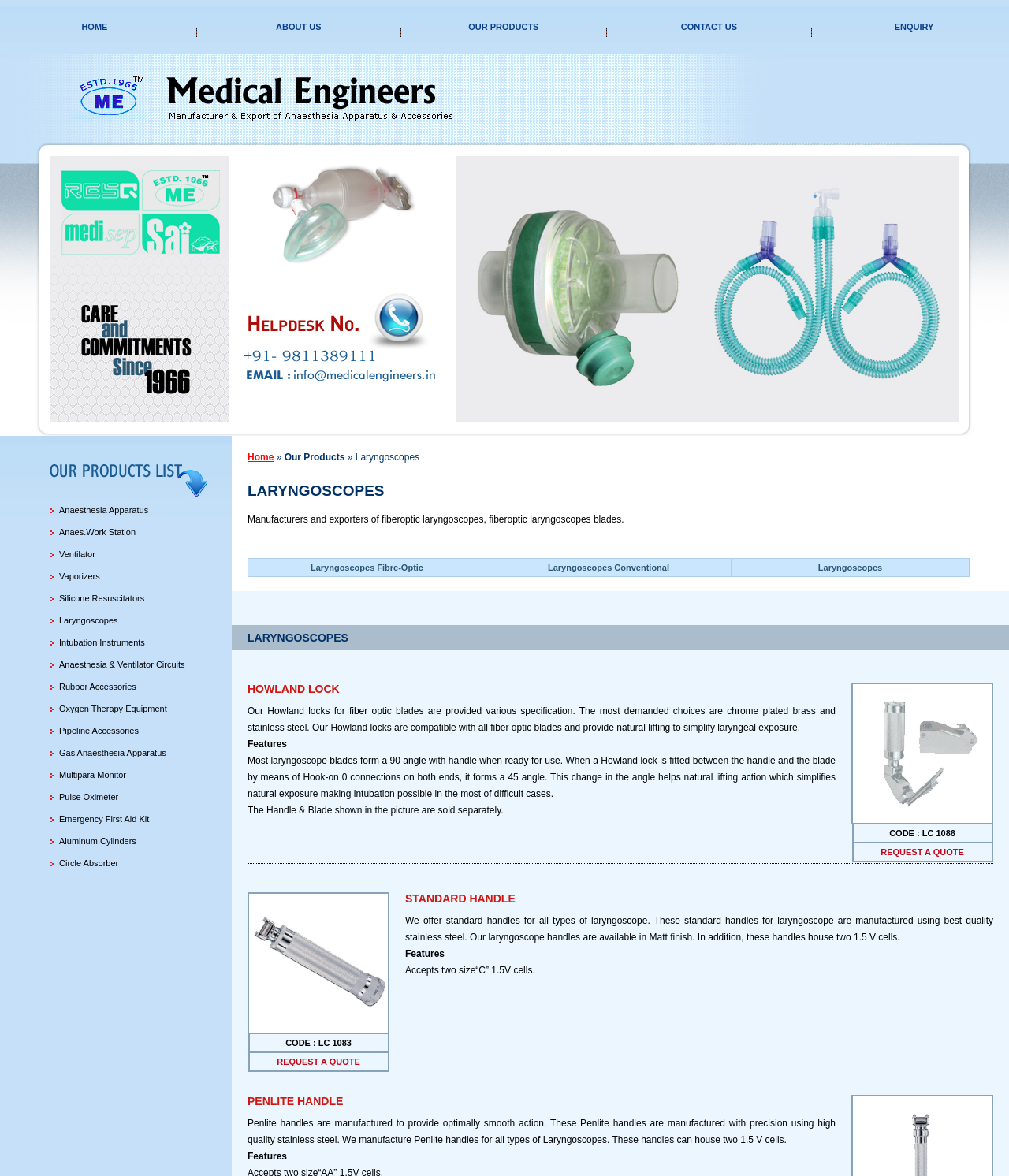Find the bounding box coordinates for the element that must be clicked to complete the instruction: "View Anaesthesia Apparatus". The coordinates should be four float numbers between 0 and 1, indicated as [left, top, right, bottom].

[0.059, 0.43, 0.147, 0.438]